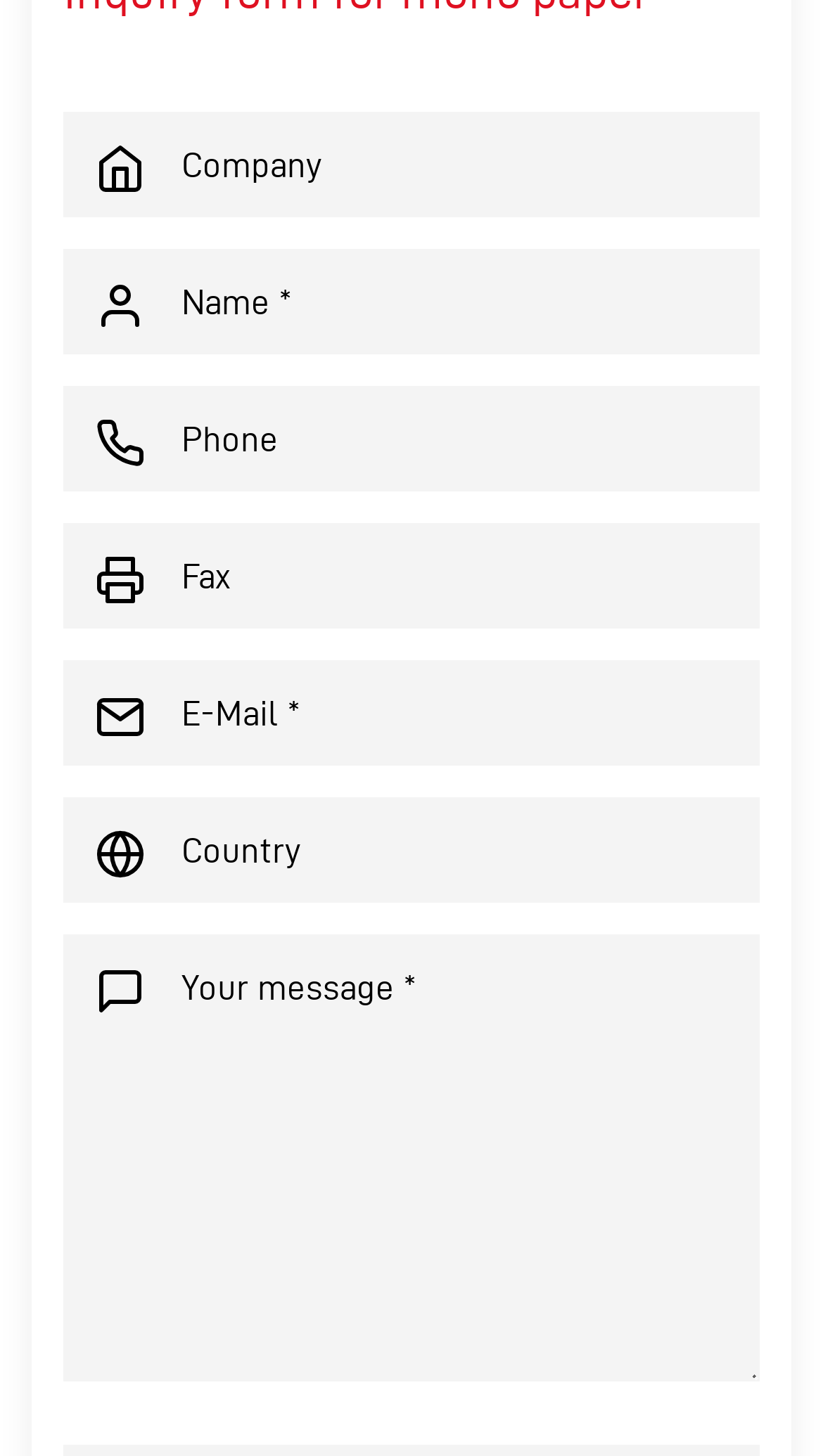Look at the image and answer the question in detail:
What is the first input field?

By analyzing the y1 and y2 coordinates of the bounding box of each element, I determined the vertical position of each element. The 'Company' input field has the smallest y1 coordinate among all input fields. Therefore, it is the first input field.